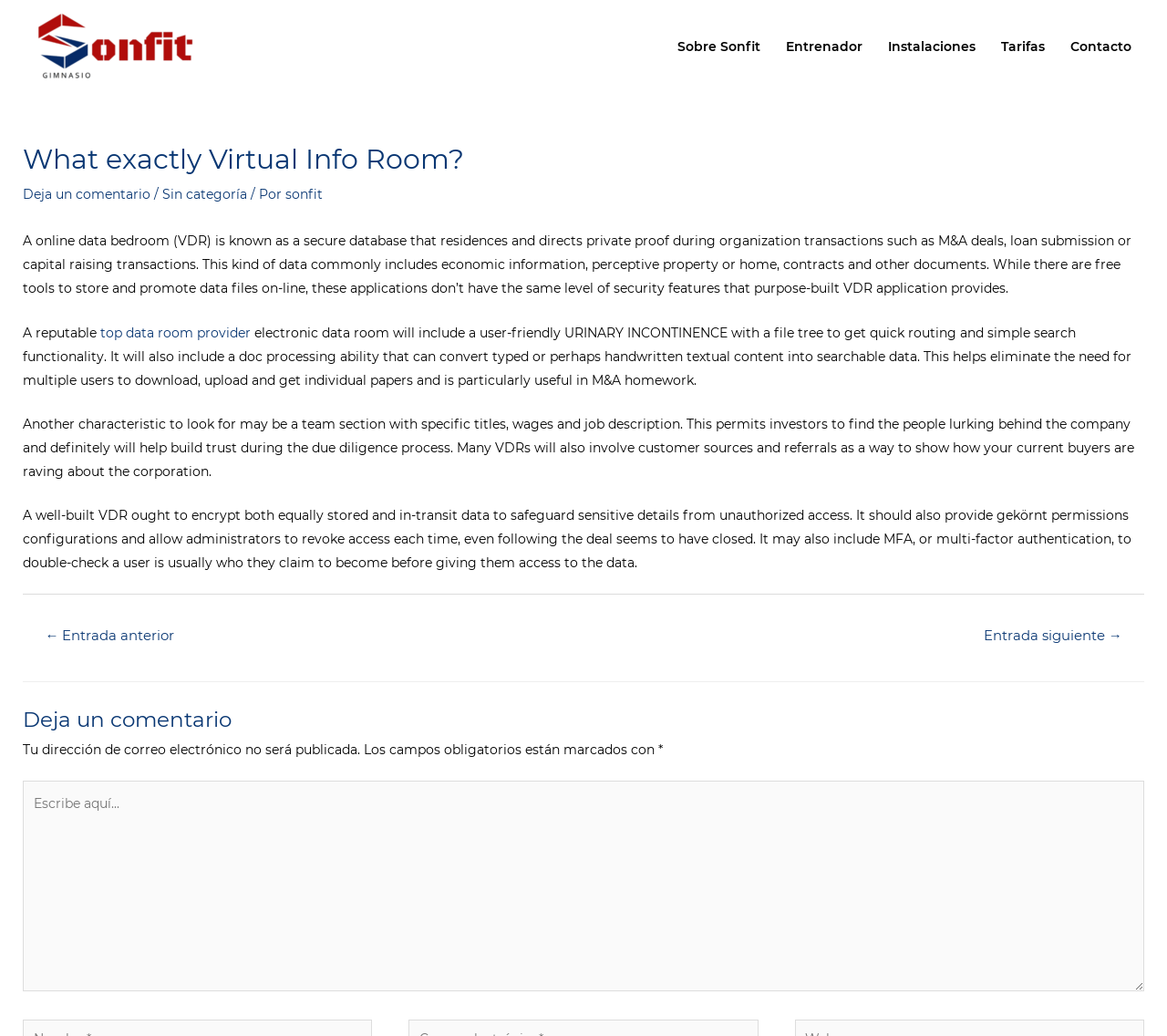What is the importance of encryption in a VDR?
Please provide a single word or phrase as the answer based on the screenshot.

Protect sensitive data